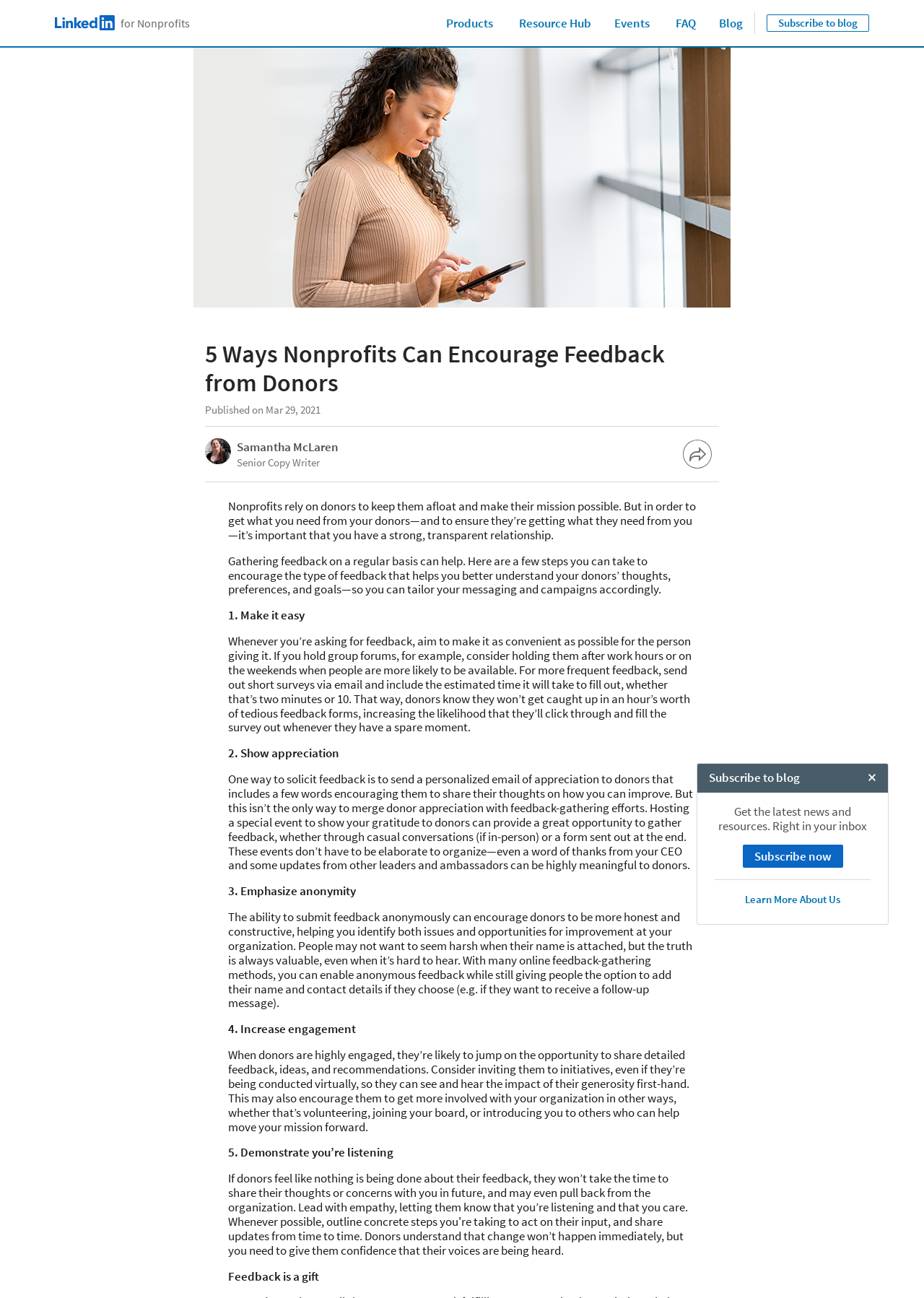Please extract the primary headline from the webpage.

5 Ways Nonprofits Can Encourage Feedback from Donors